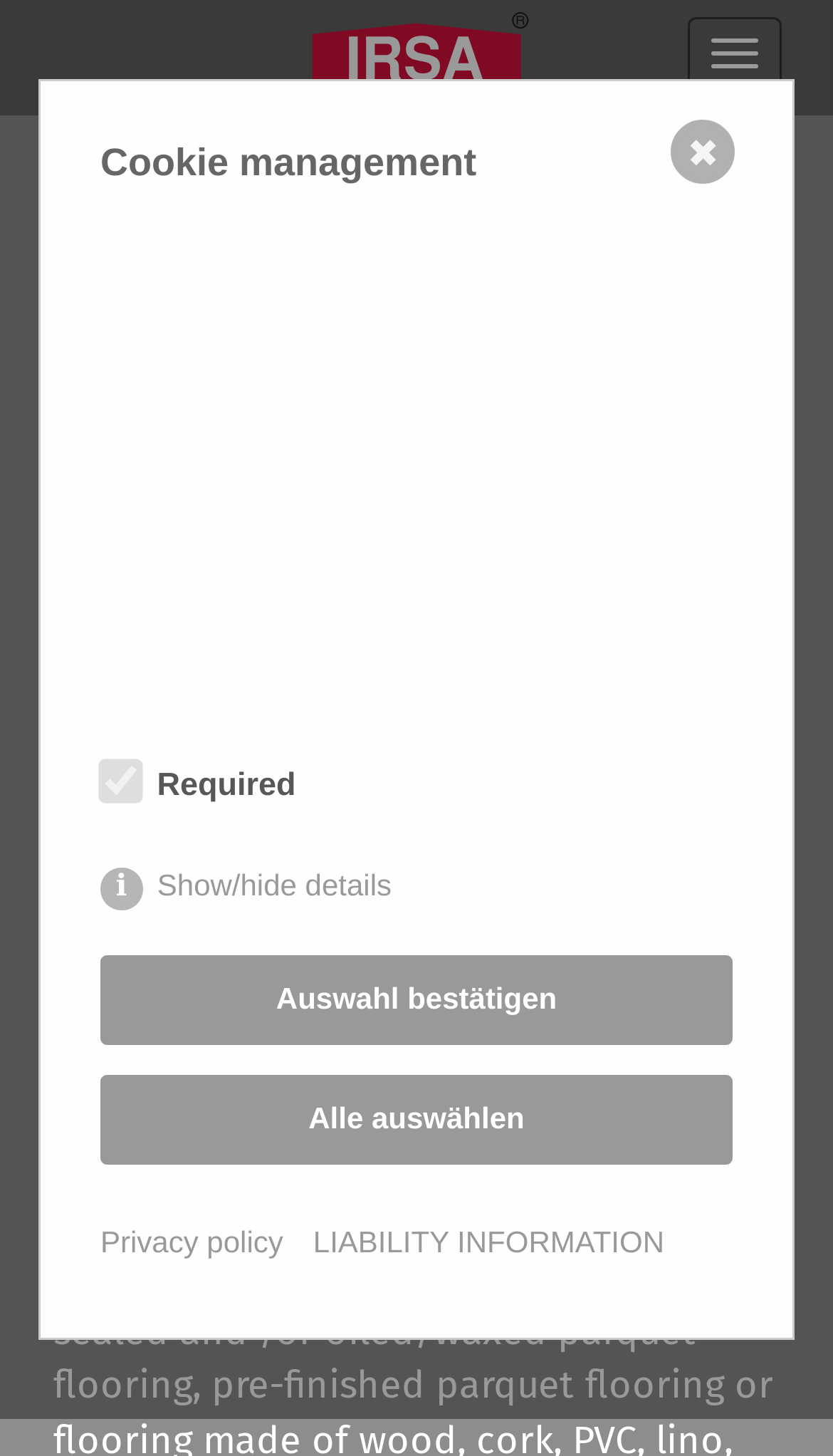Predict the bounding box of the UI element that fits this description: "alt="English"".

[0.861, 0.114, 0.936, 0.147]